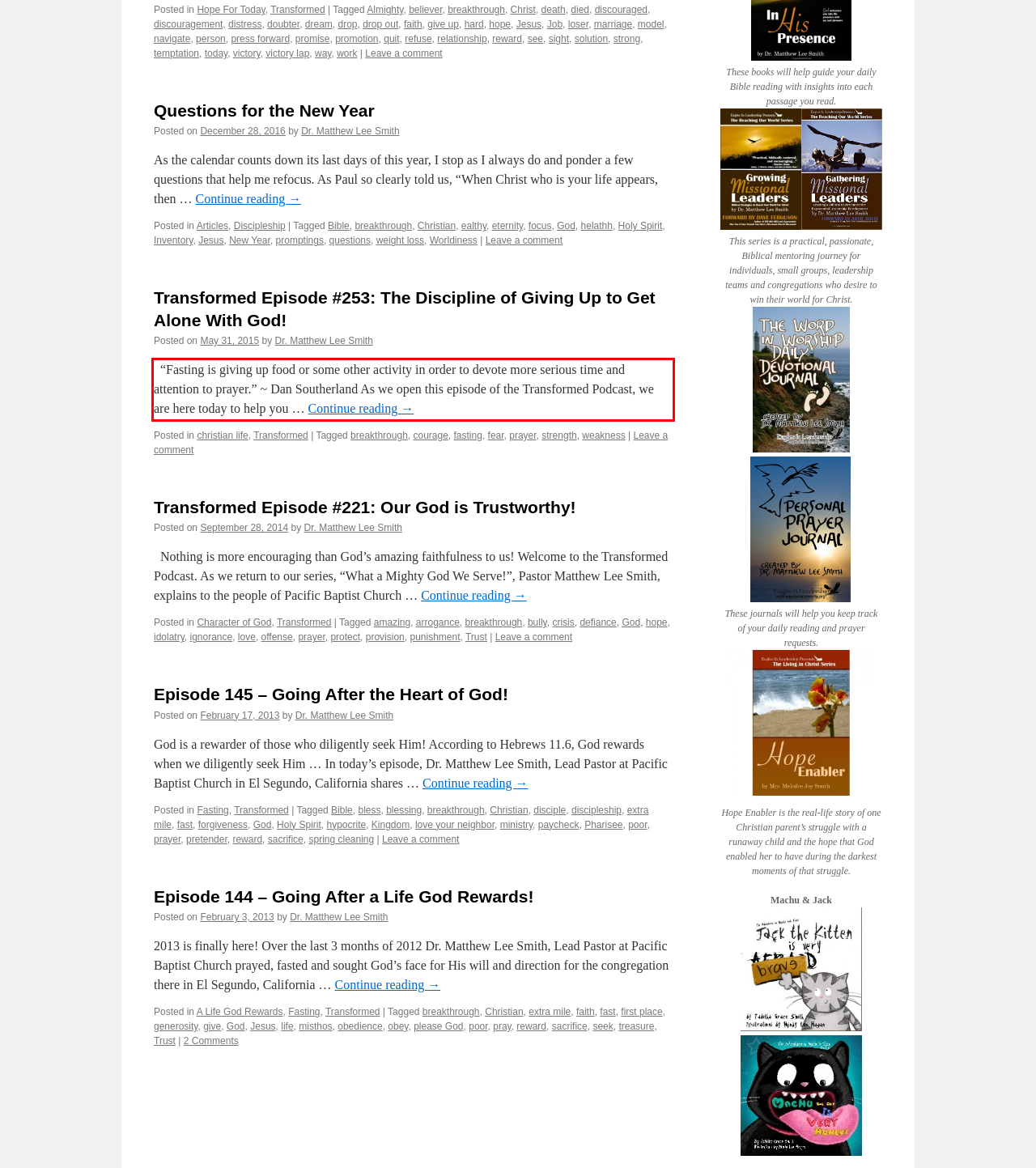Given a screenshot of a webpage, identify the red bounding box and perform OCR to recognize the text within that box.

“Fasting is giving up food or some other activity in order to devote more serious time and attention to prayer.” ~ Dan Southerland As we open this episode of the Transformed Podcast, we are here today to help you … Continue reading →